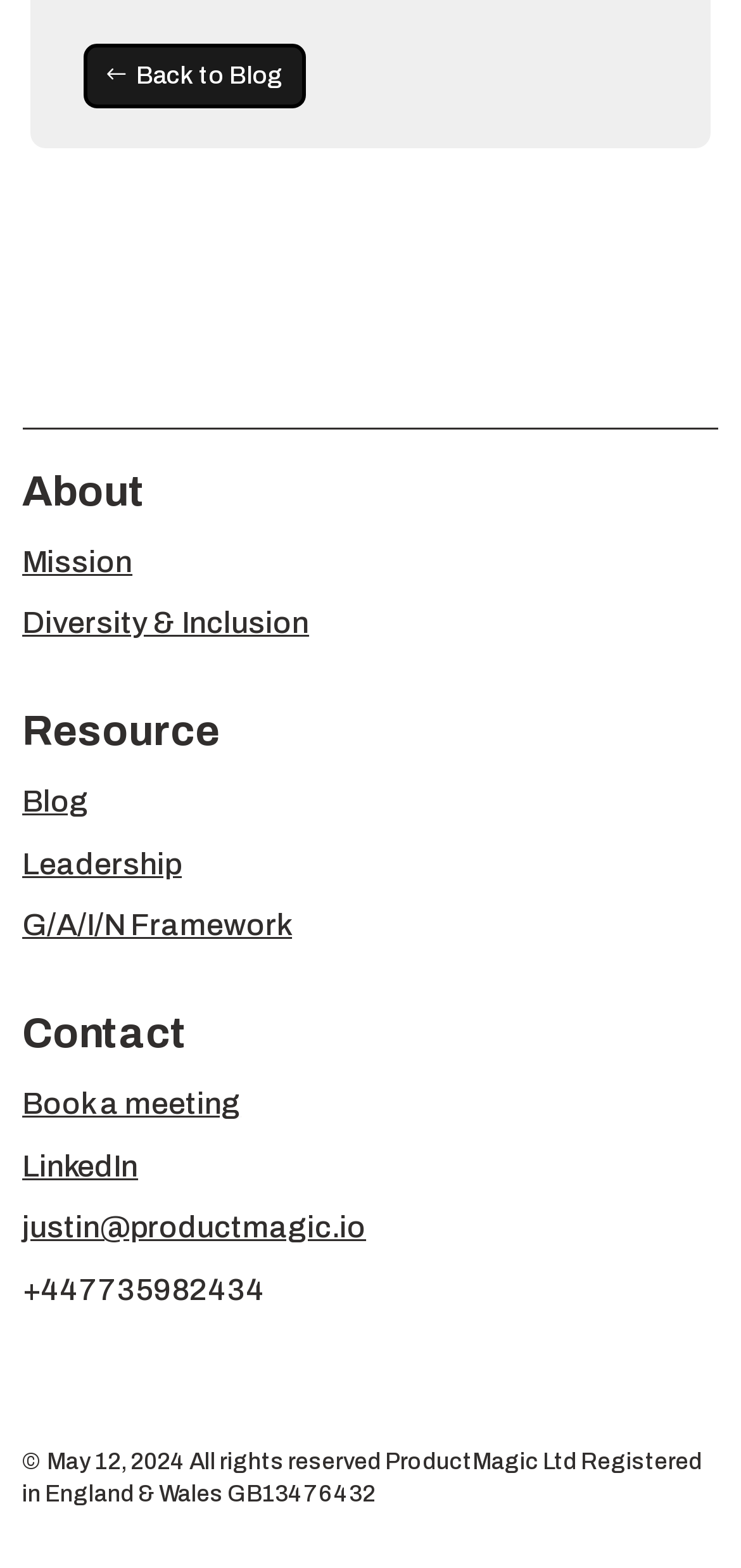Identify the bounding box coordinates of the specific part of the webpage to click to complete this instruction: "read about diversity and inclusion".

[0.03, 0.387, 0.417, 0.407]